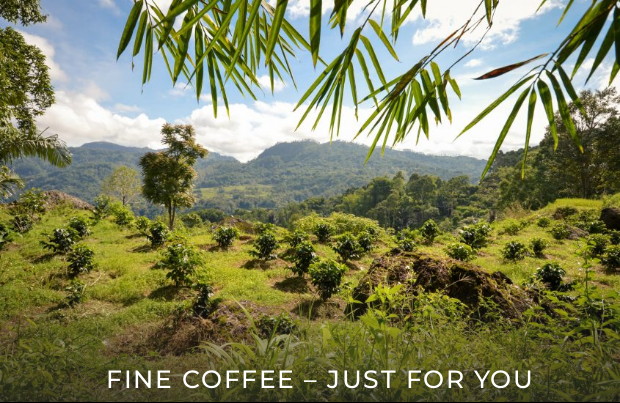What is the phrase overlaying the coffee plantation scene?
Answer the question with a thorough and detailed explanation.

According to the caption, the phrase 'FINE COFFEE – JUST FOR YOU' is overlaying the beautiful scene of the coffee plantation, emphasizing the premium nature of the coffee cultivated in this idyllic setting.